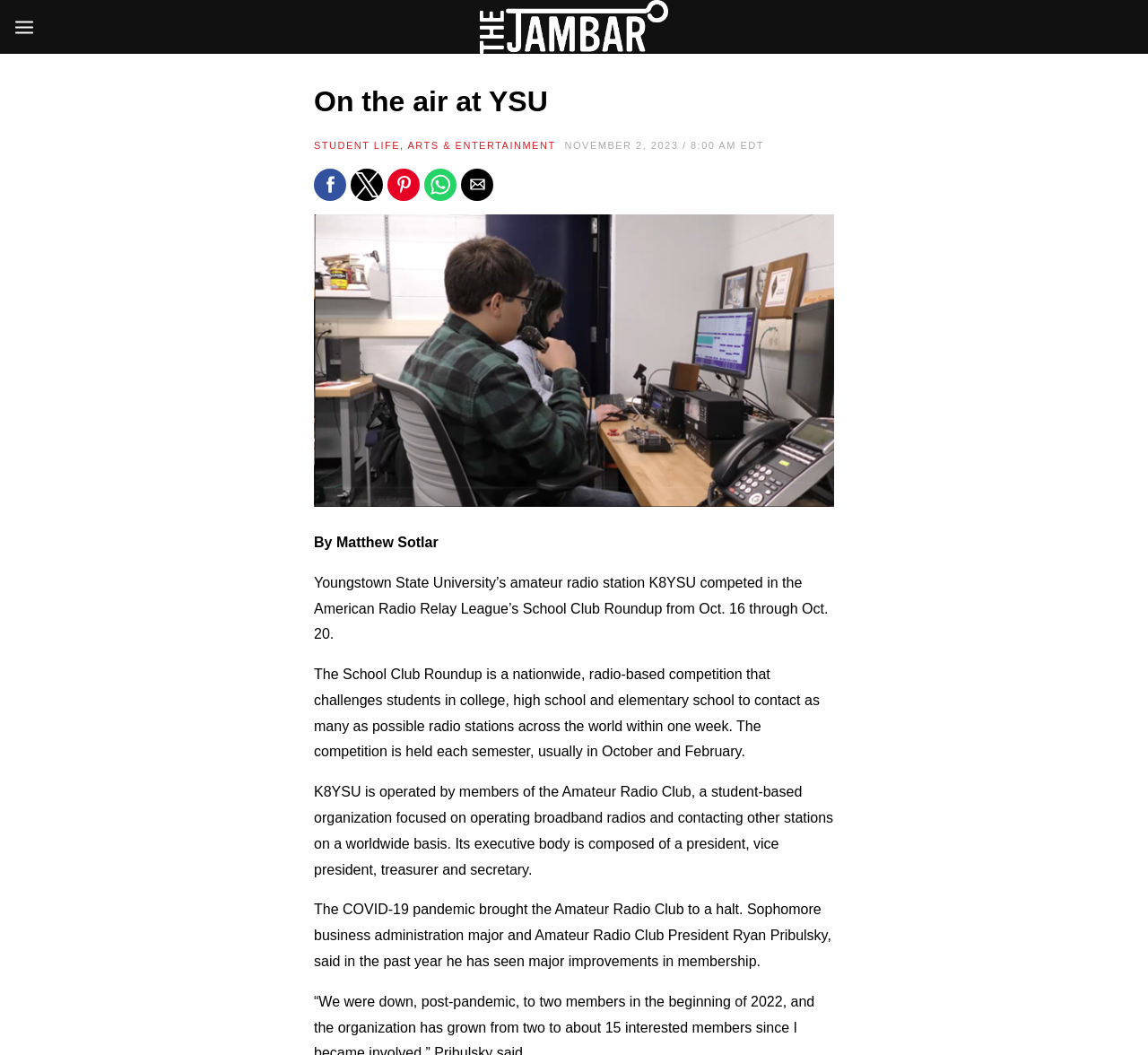How many social media sharing buttons are there?
Give a detailed response to the question by analyzing the screenshot.

I counted the number of social media sharing buttons by looking at the buttons with labels 'Share by facebook', 'Share by twitter', 'Share by pinterest', 'Share by whatsapp', and 'Share by email'.